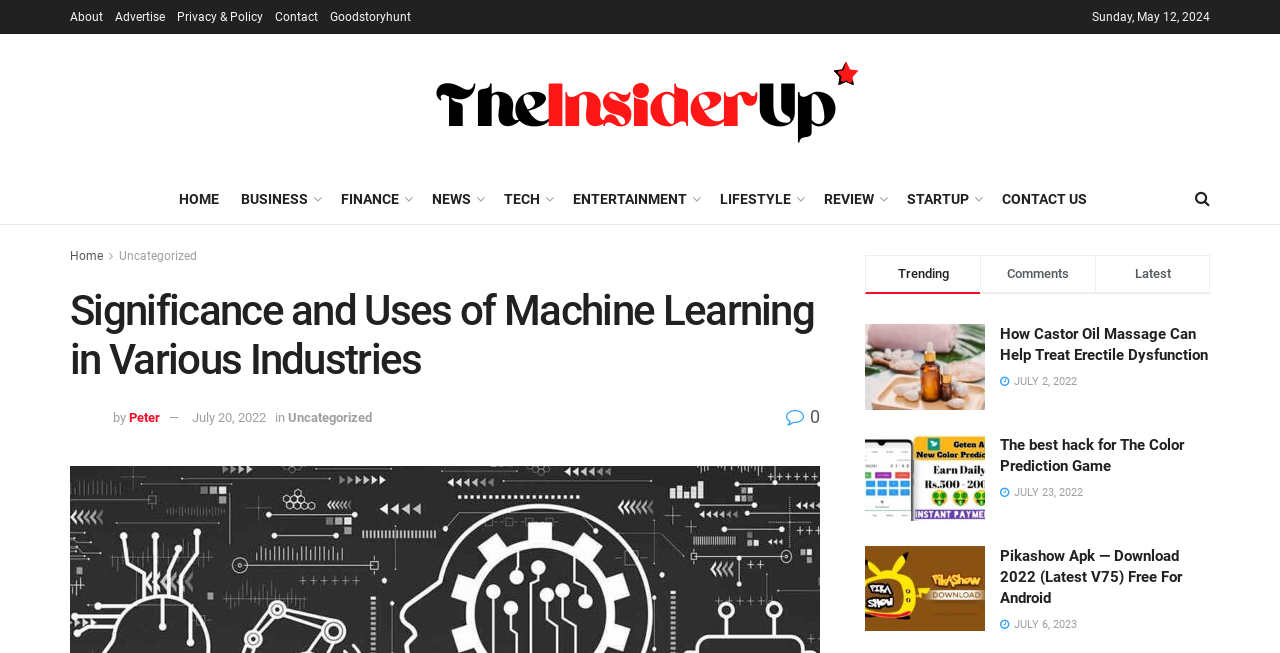Using the webpage screenshot, find the UI element described by Contact Us. Provide the bounding box coordinates in the format (top-left x, top-left y, bottom-right x, bottom-right y), ensuring all values are floating point numbers between 0 and 1.

[0.782, 0.283, 0.849, 0.326]